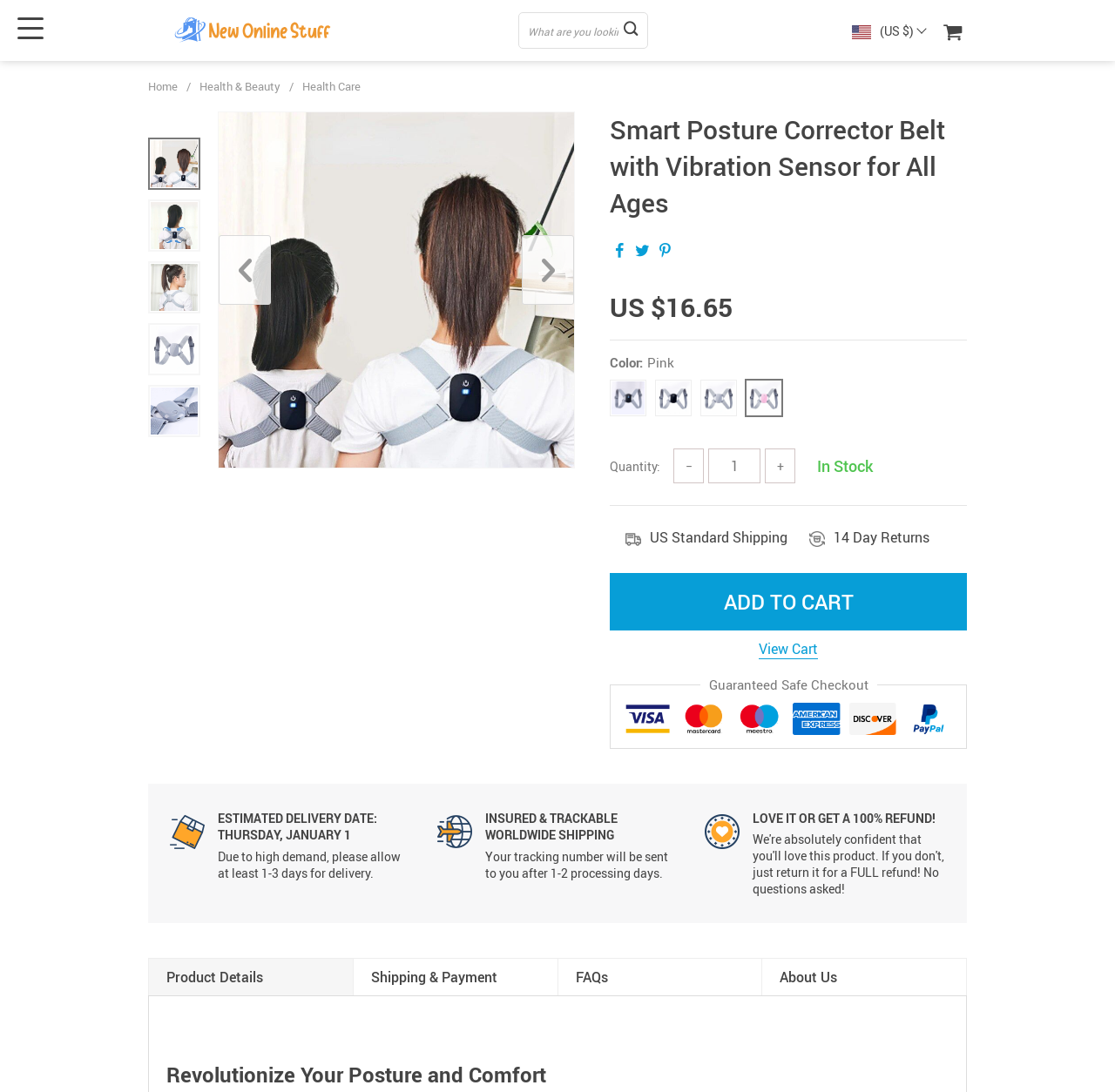Please identify the bounding box coordinates of the element's region that should be clicked to execute the following instruction: "Decrease the quantity". The bounding box coordinates must be four float numbers between 0 and 1, i.e., [left, top, right, bottom].

[0.604, 0.411, 0.631, 0.443]